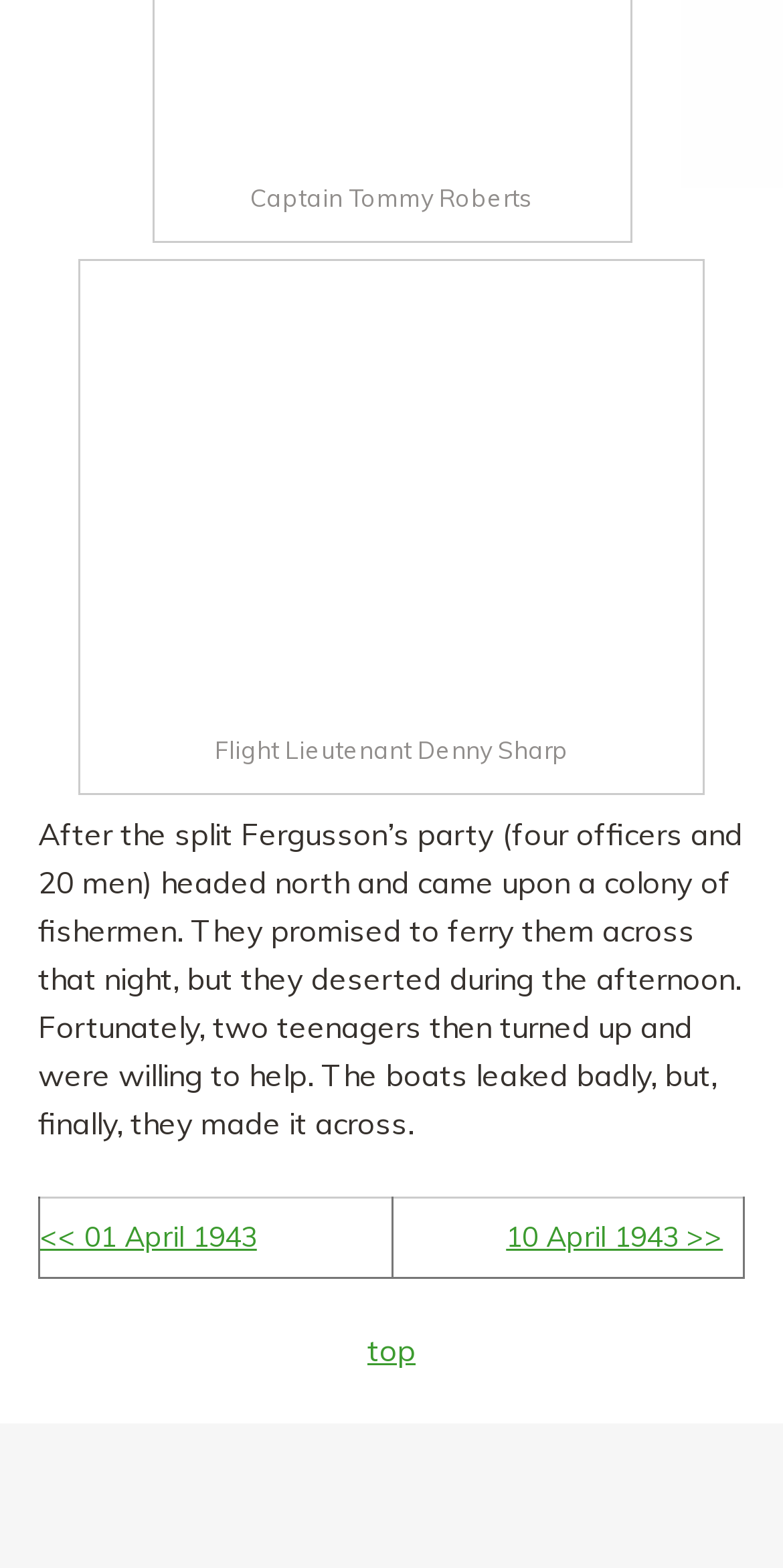From the screenshot, find the bounding box of the UI element matching this description: "10 April 1943 >>". Supply the bounding box coordinates in the form [left, top, right, bottom], each a float between 0 and 1.

[0.646, 0.777, 0.923, 0.8]